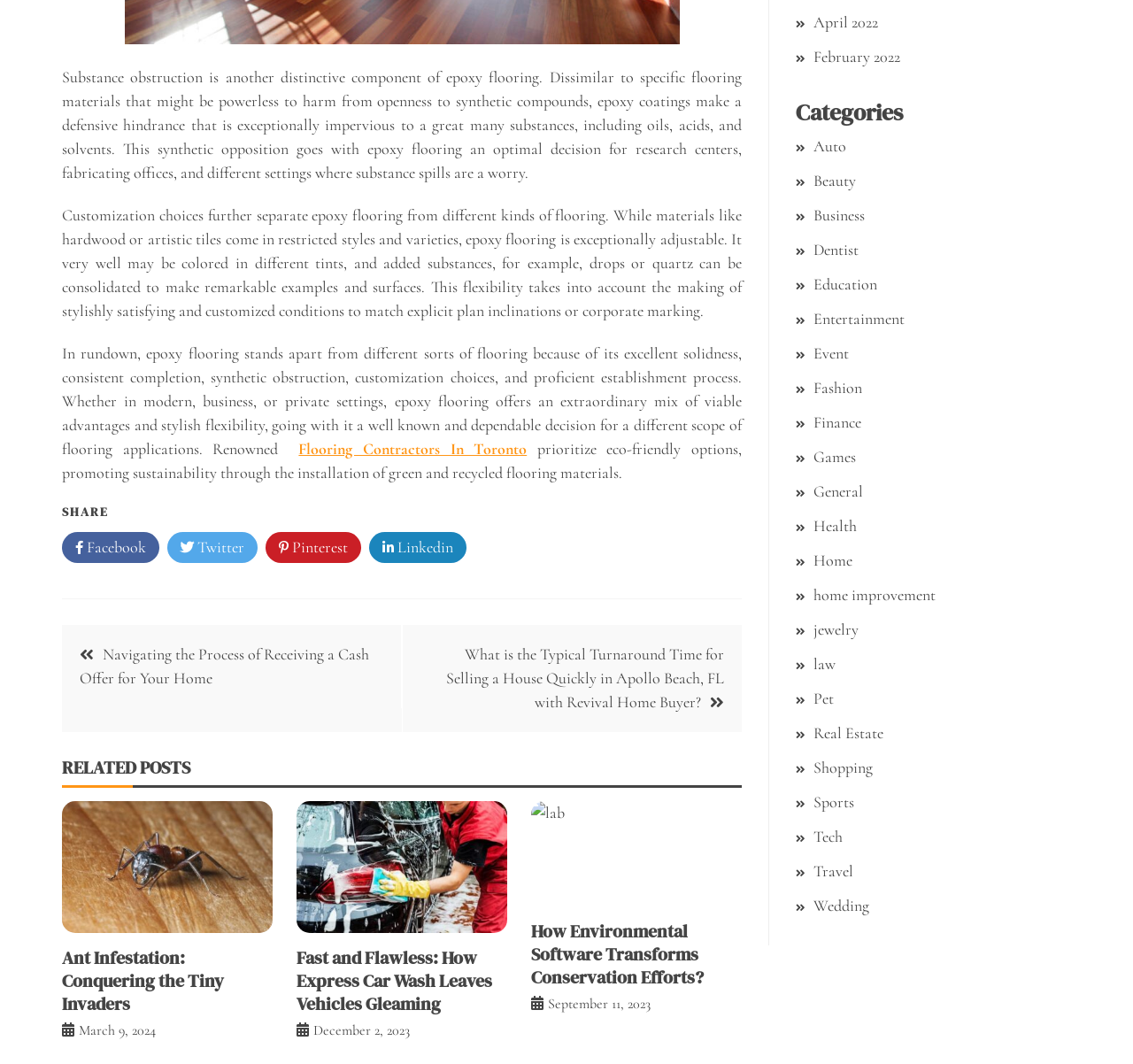Pinpoint the bounding box coordinates of the clickable element to carry out the following instruction: "View 'Car Wash San Antonio'."

[0.262, 0.753, 0.448, 0.877]